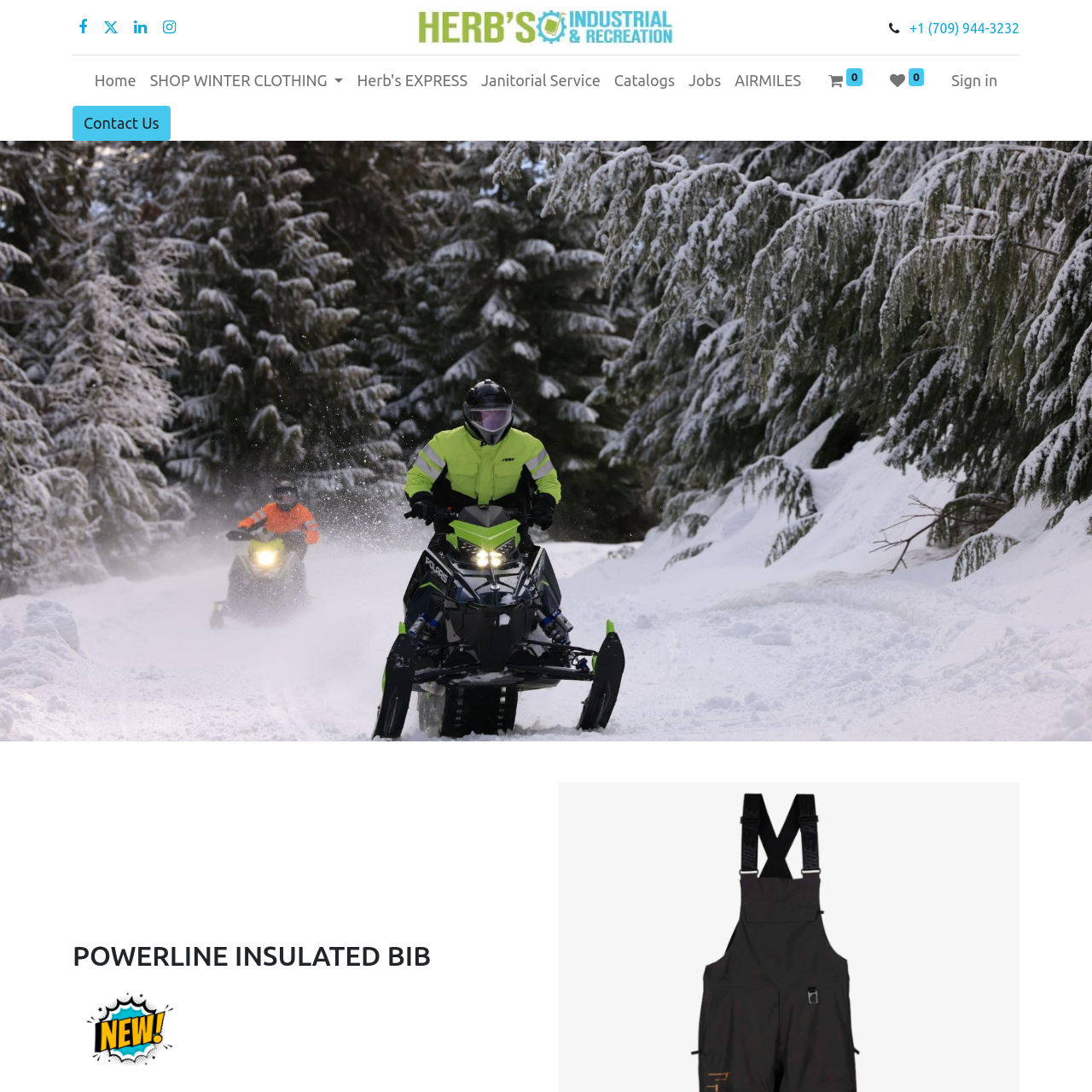Please locate the bounding box coordinates of the element that should be clicked to complete the given instruction: "Click the logo of Herb's Industrial & Recreation".

[0.383, 0.008, 0.617, 0.042]